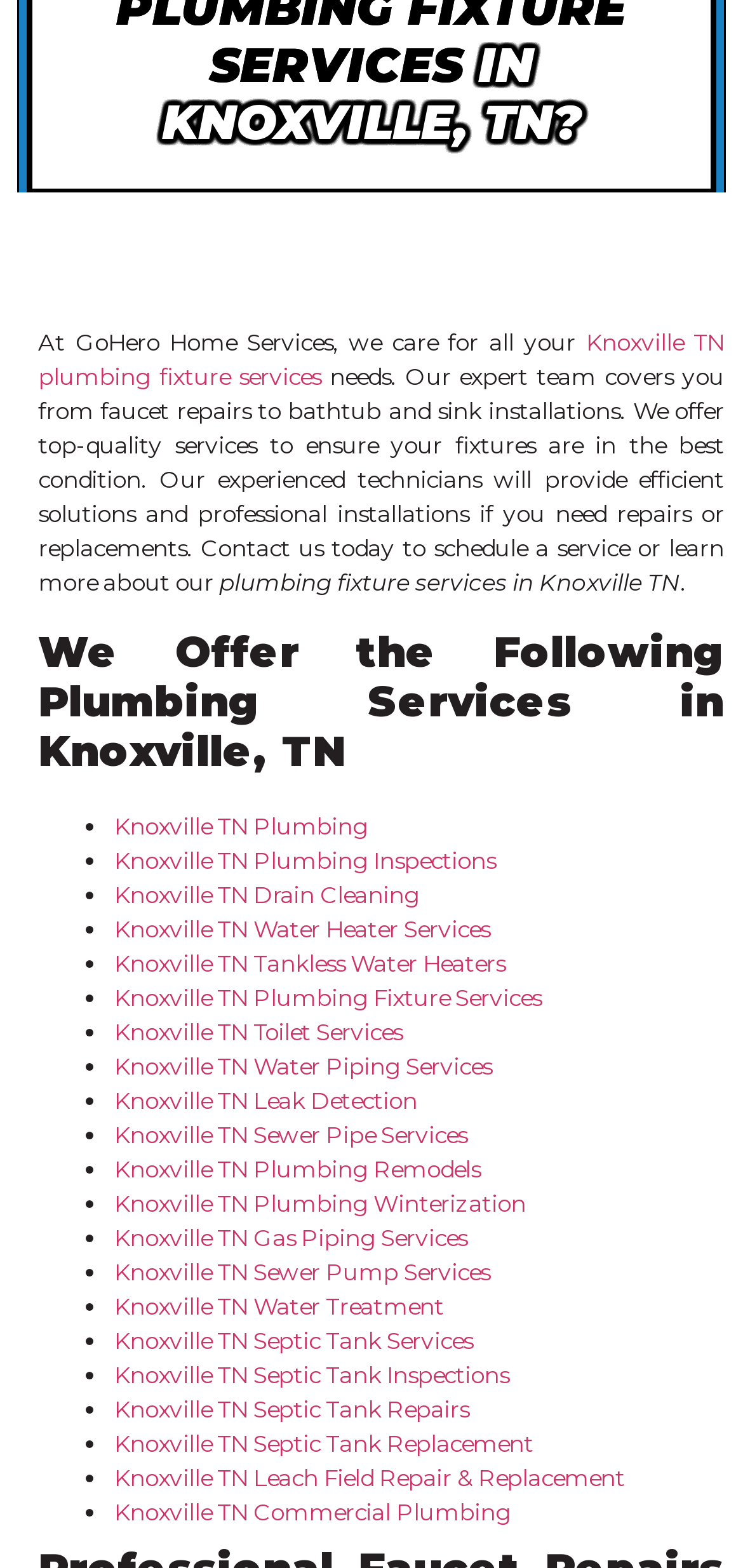Identify the bounding box coordinates for the UI element described as: "Knoxville TN Commercial Plumbing". The coordinates should be provided as four floats between 0 and 1: [left, top, right, bottom].

[0.154, 0.955, 0.687, 0.973]